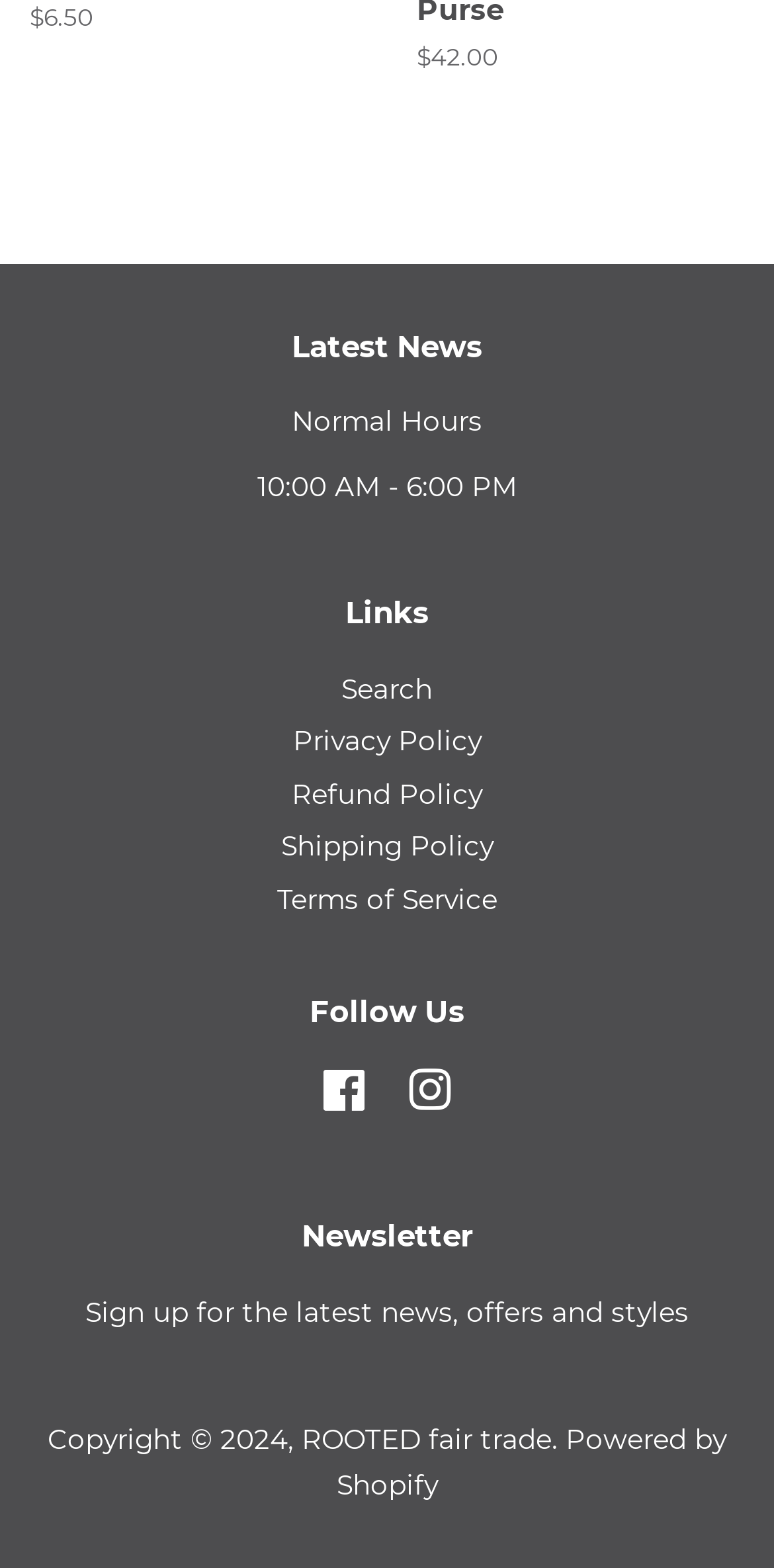Please answer the following question using a single word or phrase: 
What is the copyright year of the website?

2024